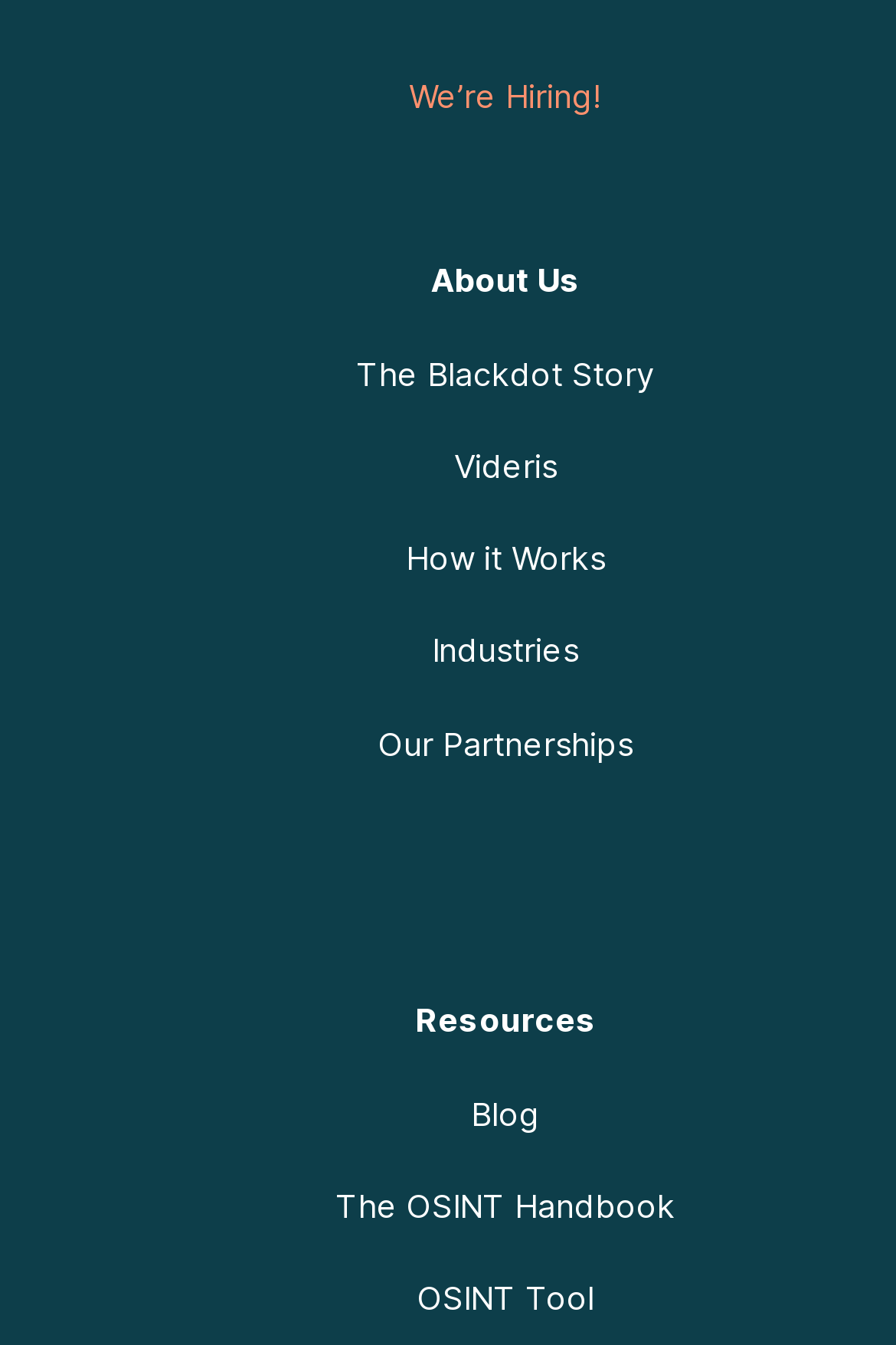Determine the bounding box coordinates for the clickable element required to fulfill the instruction: "View Cancellation Policy". Provide the coordinates as four float numbers between 0 and 1, i.e., [left, top, right, bottom].

None